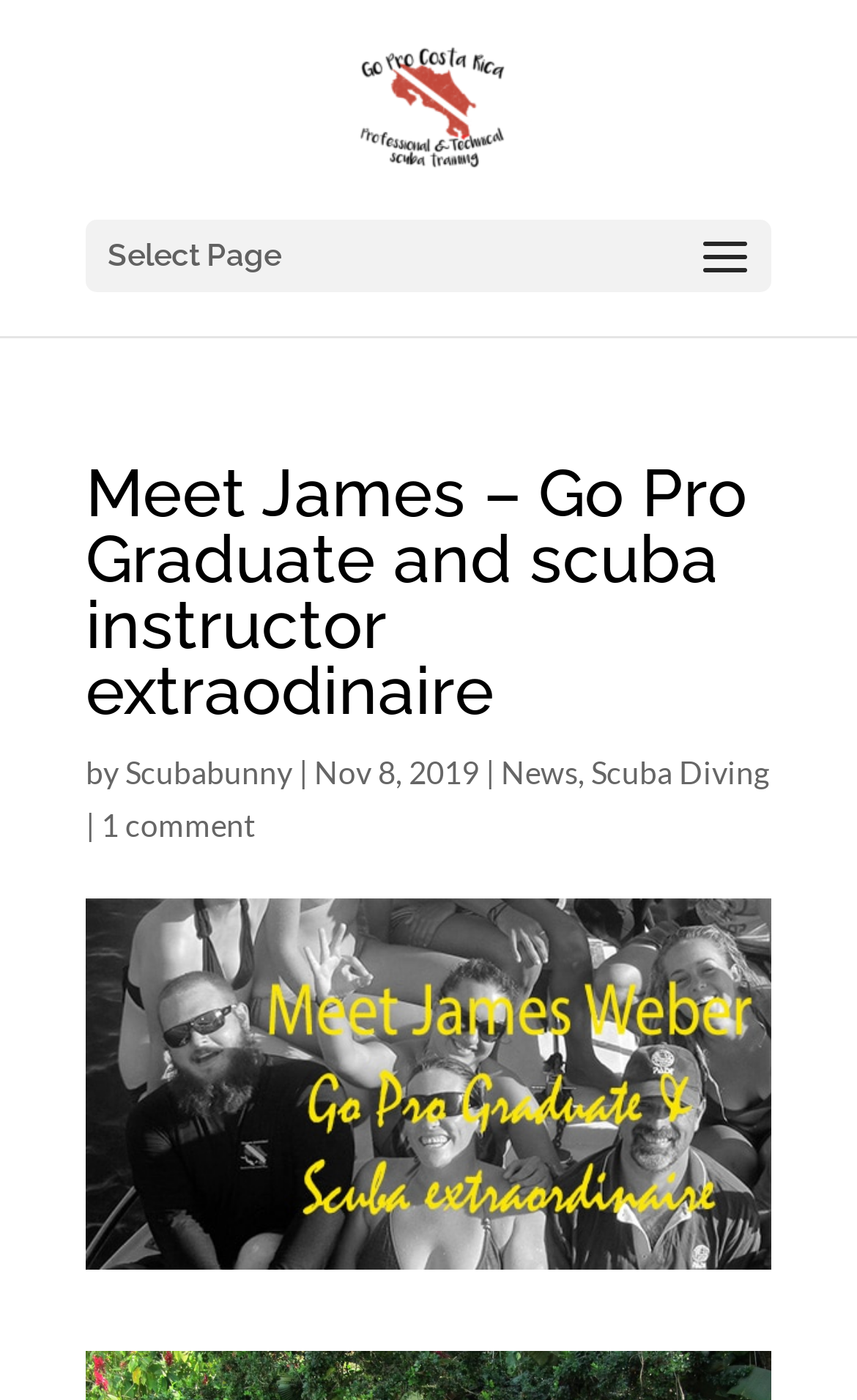Please provide a comprehensive answer to the question below using the information from the image: What is the category of the article?

The categories of the article can be found in the link elements 'News' and 'Scuba Diving' which are located below the article's metadata. These categories indicate that the article belongs to both the 'News' and 'Scuba Diving' categories.